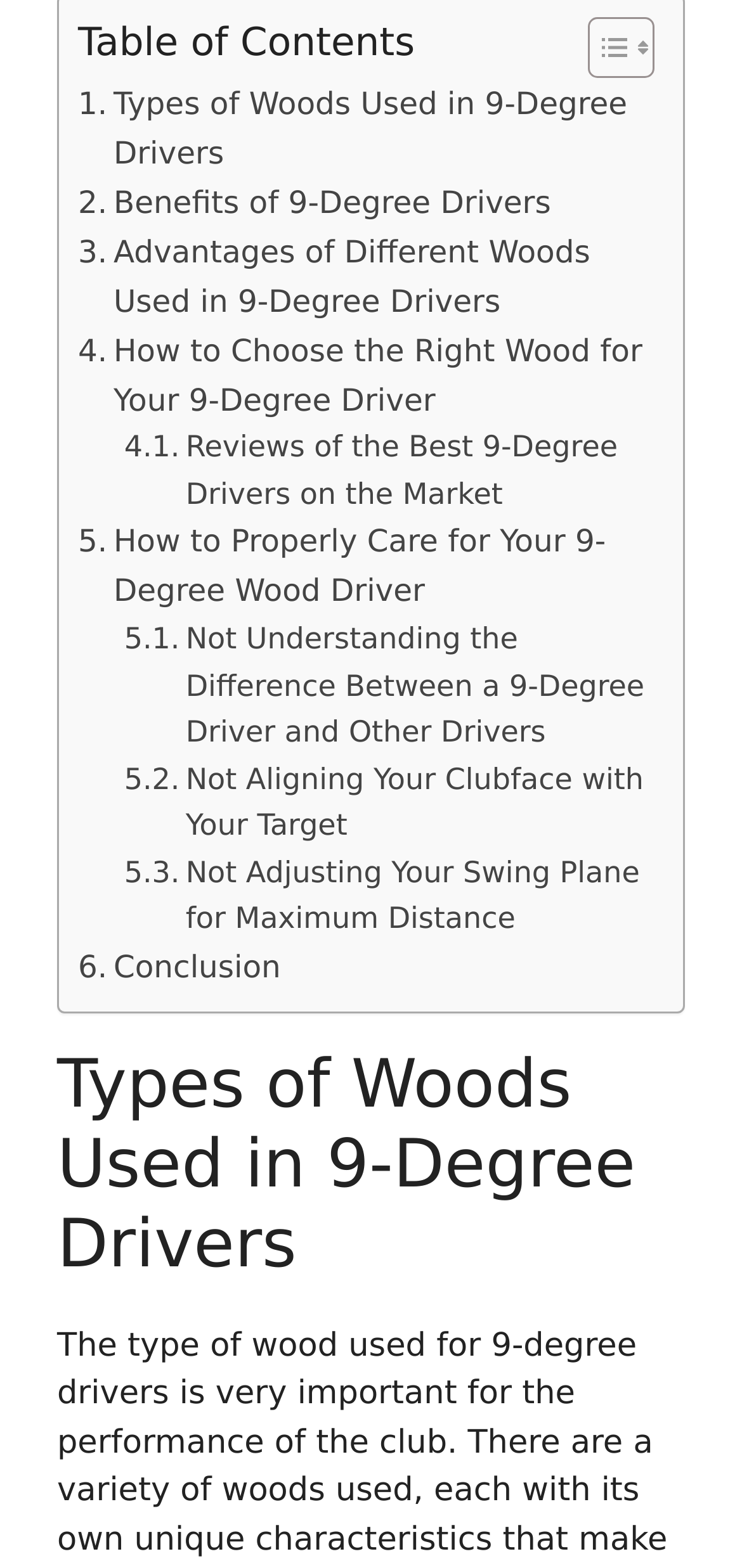What is the position of the 'Reviews of the Best 9-Degree Drivers on the Market' link?
Kindly answer the question with as much detail as you can.

I looked at the links in the table of contents and found that the '. Reviews of the Best 9-Degree Drivers on the Market' link is the 5th link from the top.